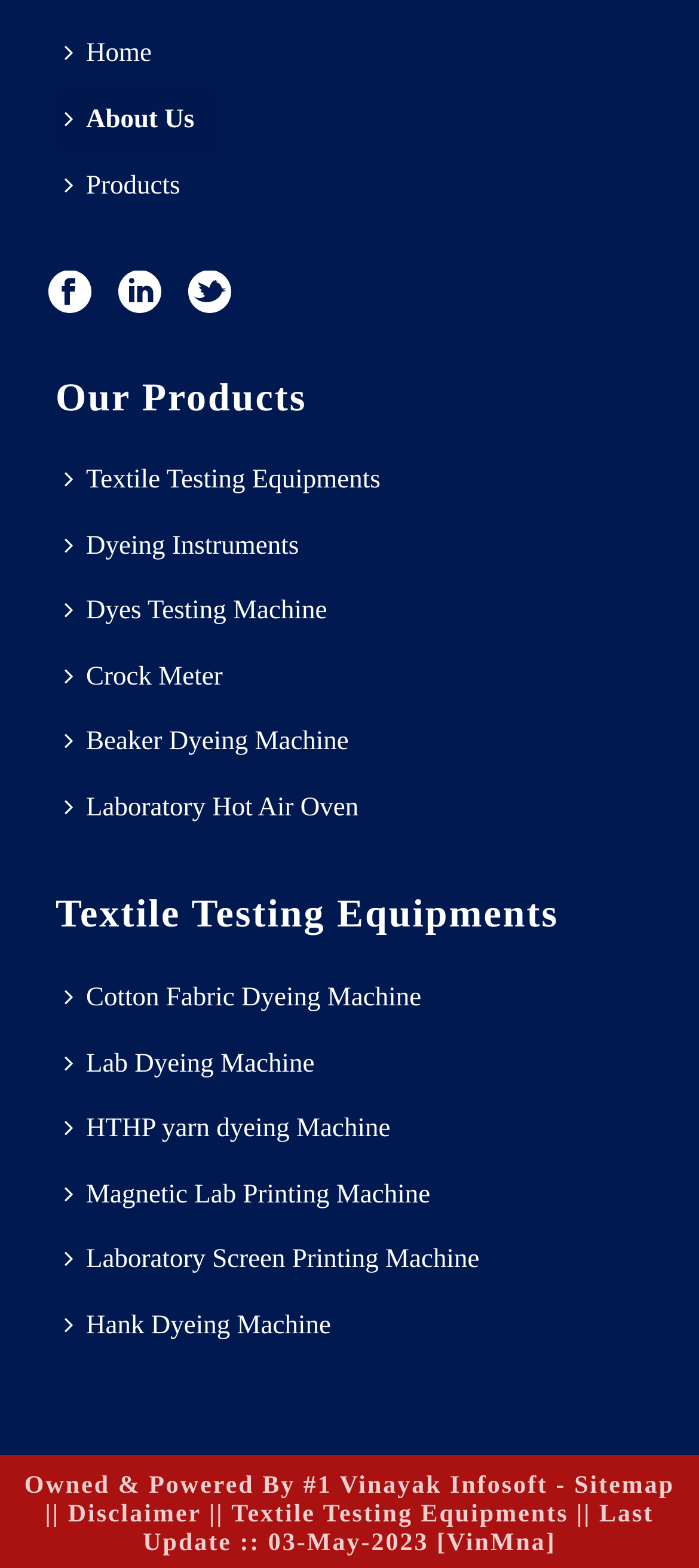What is the purpose of the 'Crock Meter'?
Answer the question with detailed information derived from the image.

The purpose of the 'Crock Meter' is related to textile testing, as it is listed under the category of Textile Testing Equipments, and its function is likely to test the colorfastness of textiles.